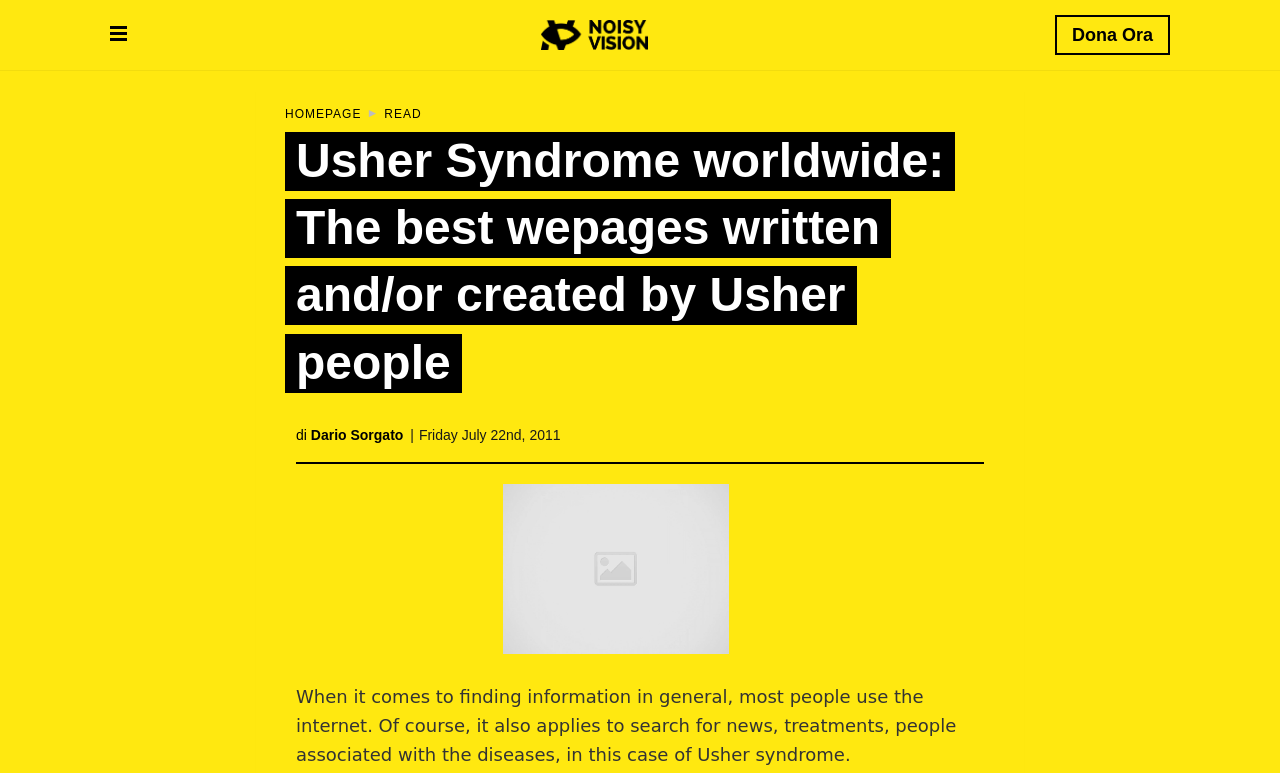Give the bounding box coordinates for the element described by: "Dario Sorgato".

[0.243, 0.552, 0.315, 0.573]